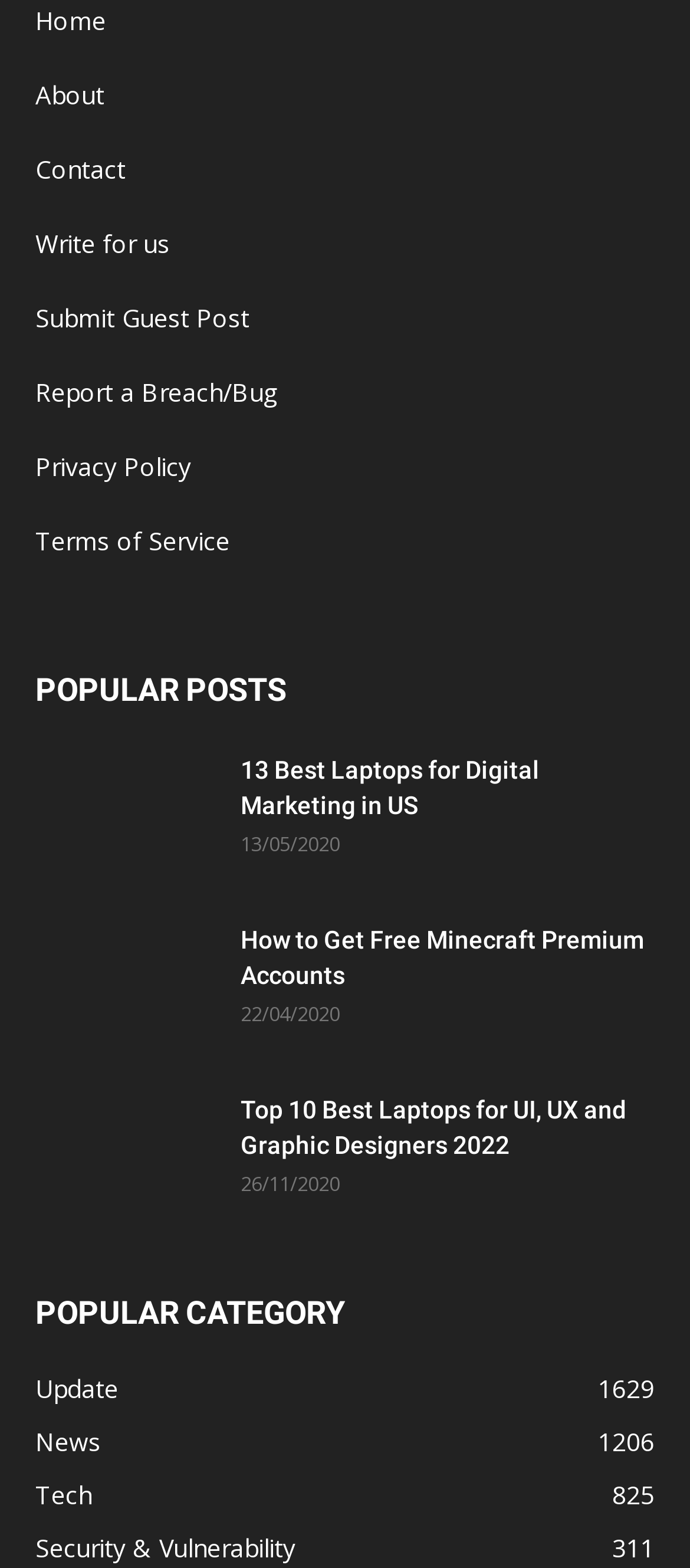Give a one-word or short phrase answer to the question: 
What is the name of the first popular post?

13 Best Laptops for Digital Marketing in US